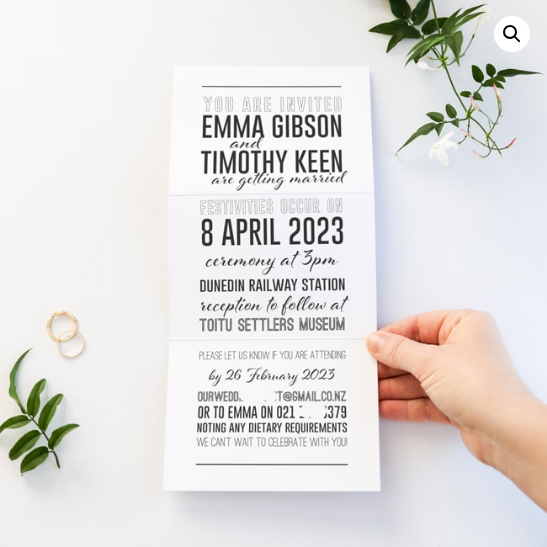Answer the question with a brief word or phrase:
What is the deadline for RSVP?

February 26, 2023